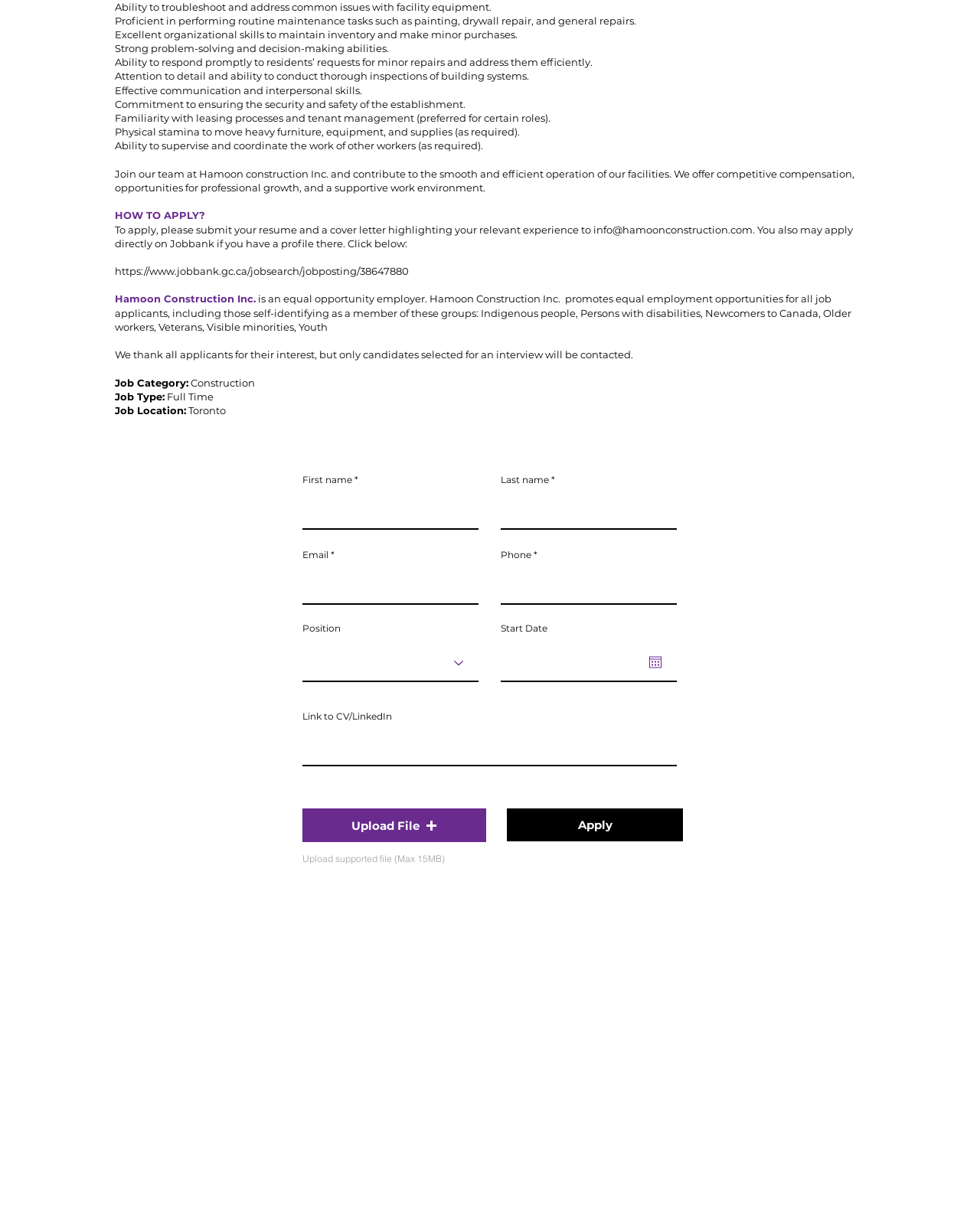Determine the bounding box coordinates of the region to click in order to accomplish the following instruction: "Apply". Provide the coordinates as four float numbers between 0 and 1, specifically [left, top, right, bottom].

[0.517, 0.657, 0.697, 0.684]